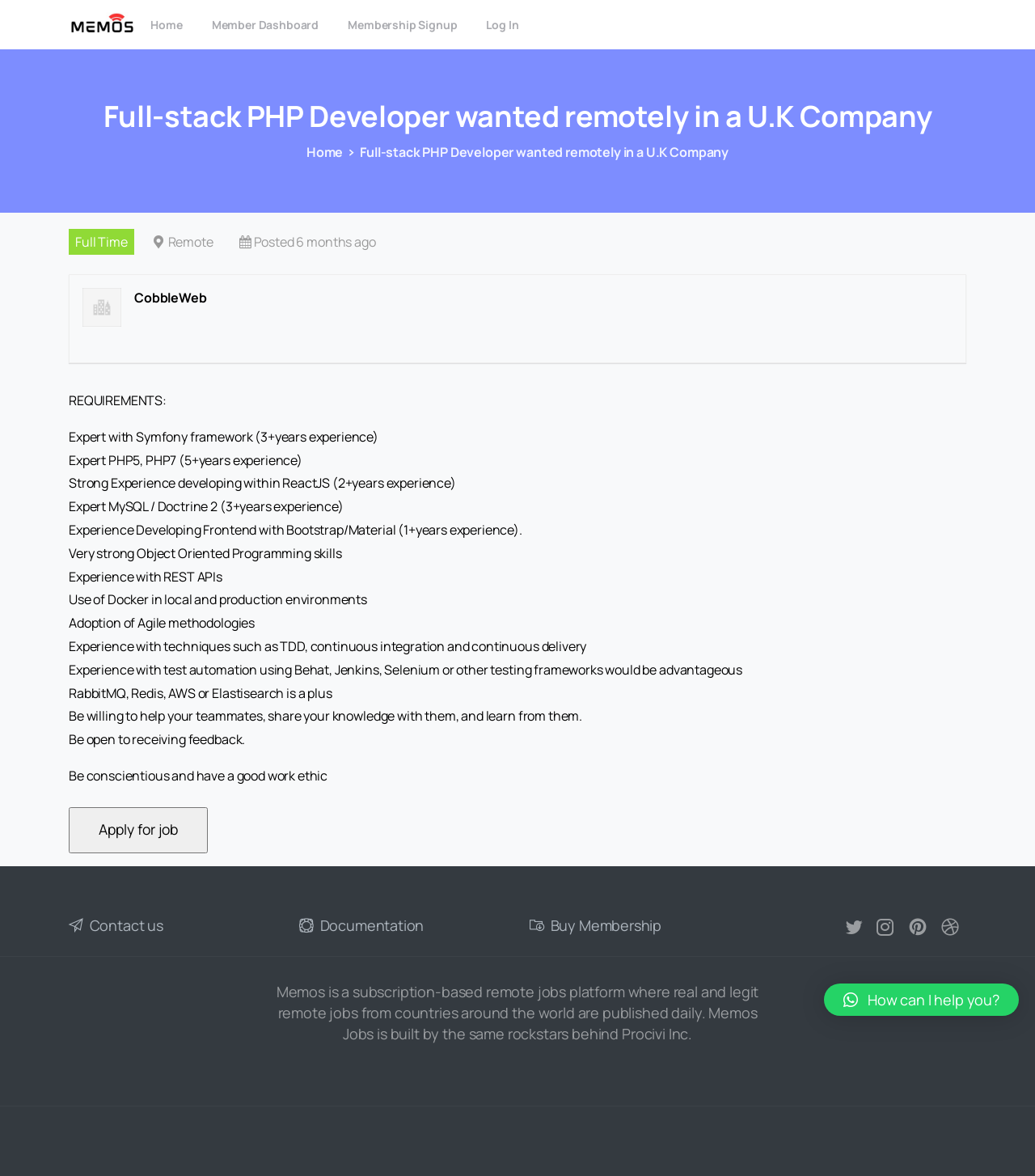Identify the bounding box coordinates of the HTML element based on this description: "Contact us".

[0.066, 0.778, 0.158, 0.797]